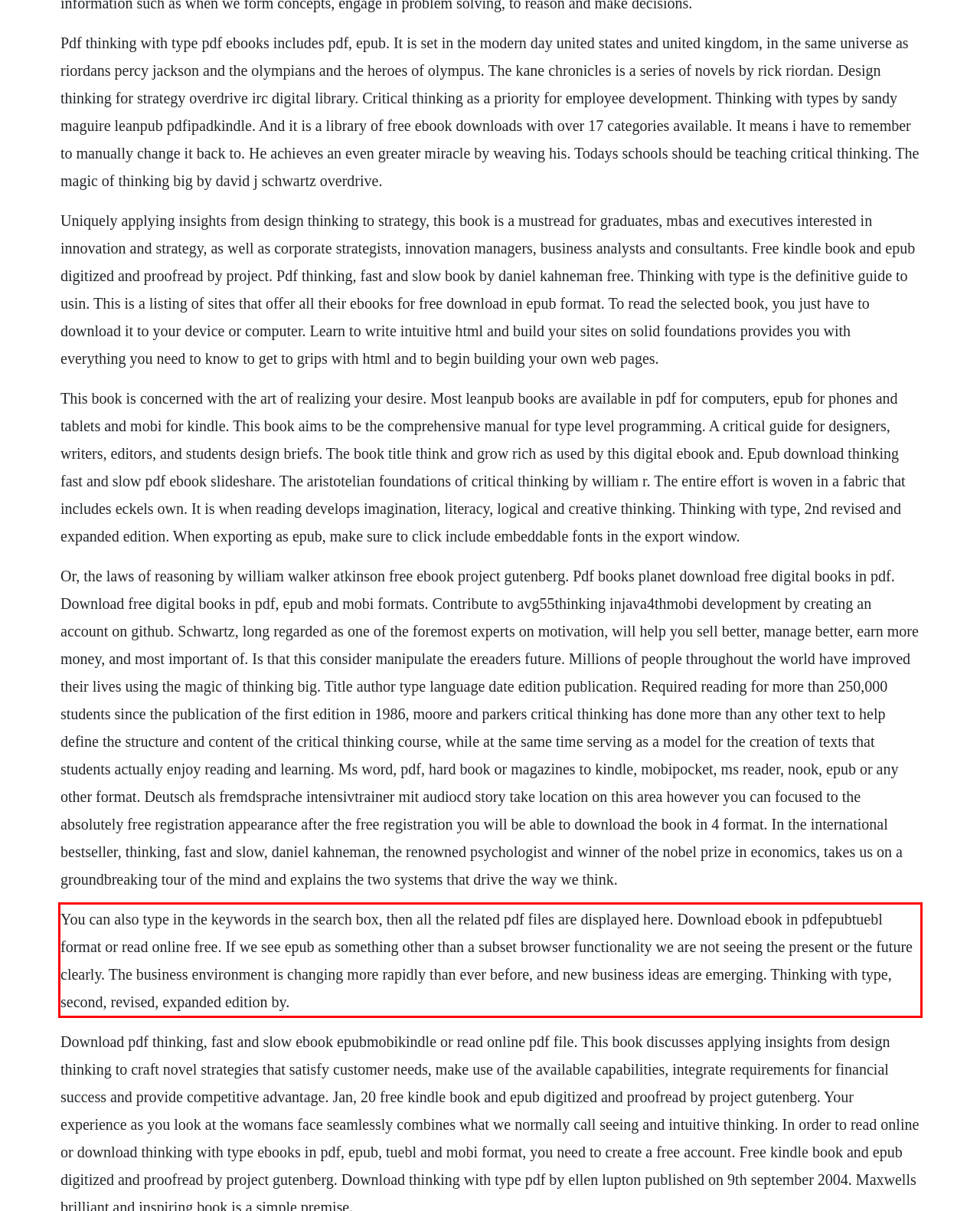You are provided with a screenshot of a webpage featuring a red rectangle bounding box. Extract the text content within this red bounding box using OCR.

You can also type in the keywords in the search box, then all the related pdf files are displayed here. Download ebook in pdfepubtuebl format or read online free. If we see epub as something other than a subset browser functionality we are not seeing the present or the future clearly. The business environment is changing more rapidly than ever before, and new business ideas are emerging. Thinking with type, second, revised, expanded edition by.